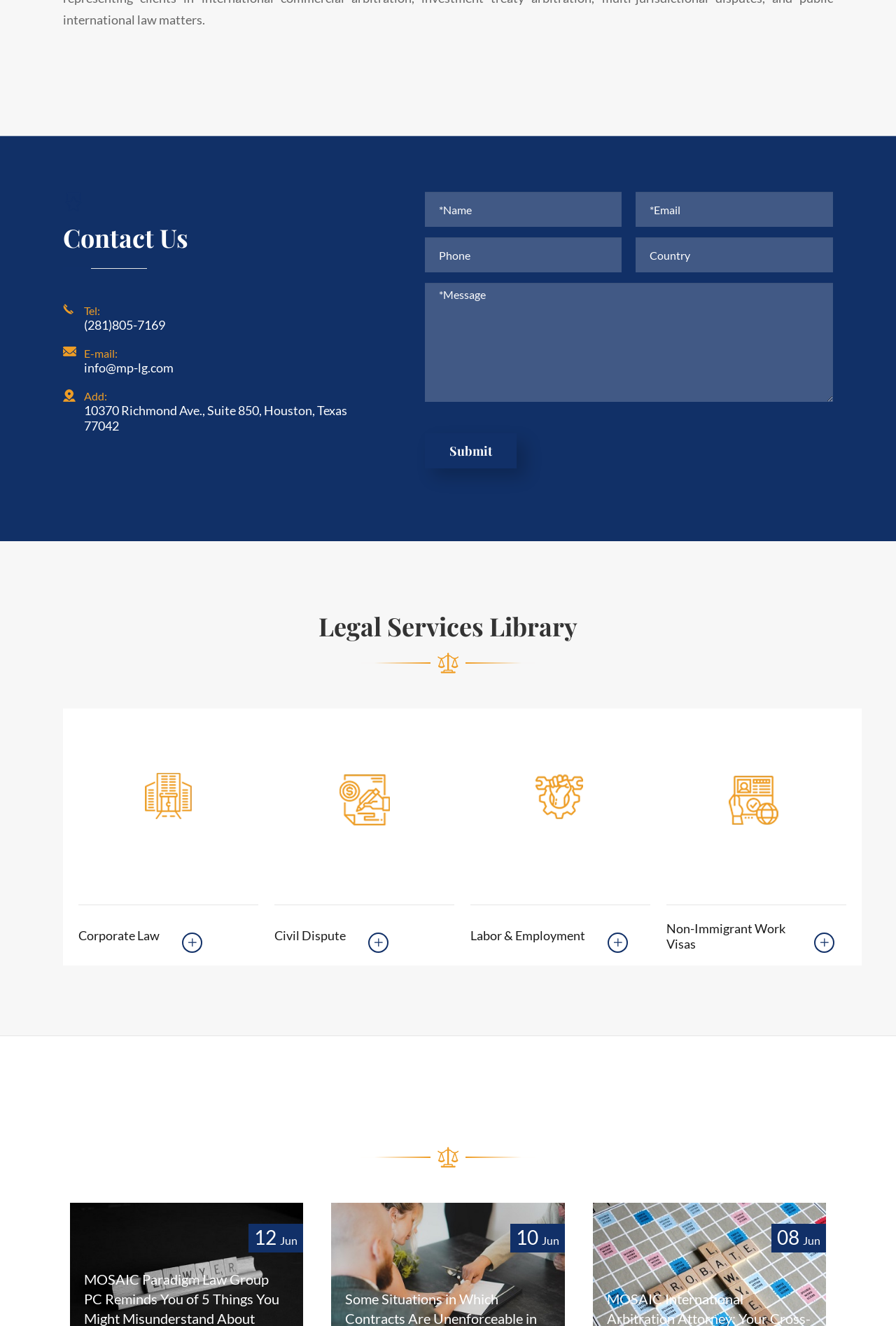What is the email address to contact?
Relying on the image, give a concise answer in one word or a brief phrase.

info@mp-lg.com